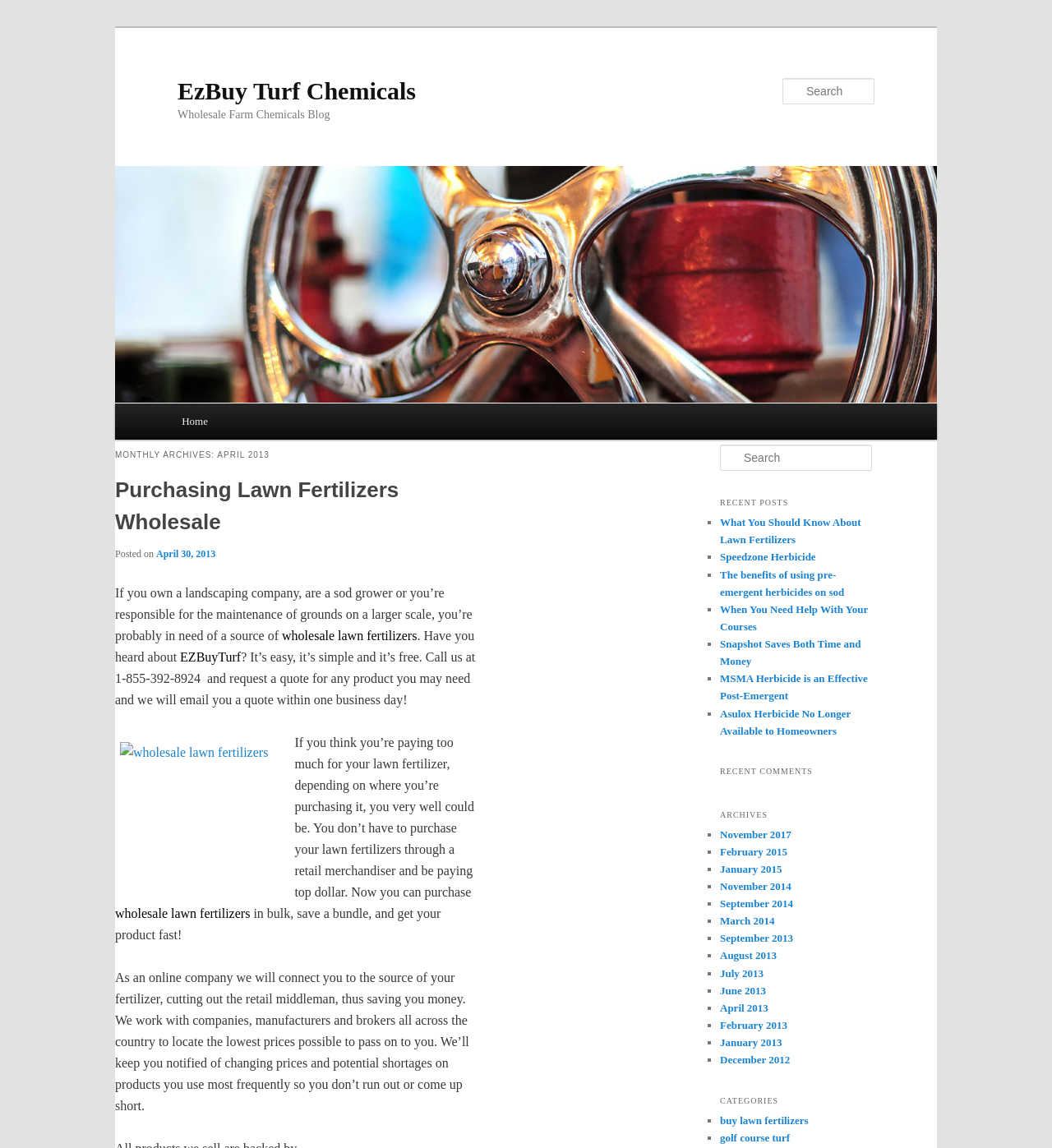What is the topic of the recent post 'Purchasing Lawn Fertilizers Wholesale'?
Can you offer a detailed and complete answer to this question?

The topic of the recent post 'Purchasing Lawn Fertilizers Wholesale' is about purchasing wholesale lawn fertilizers, as indicated by the title of the post and the content of the article, which discusses the benefits of buying lawn fertilizers in bulk.